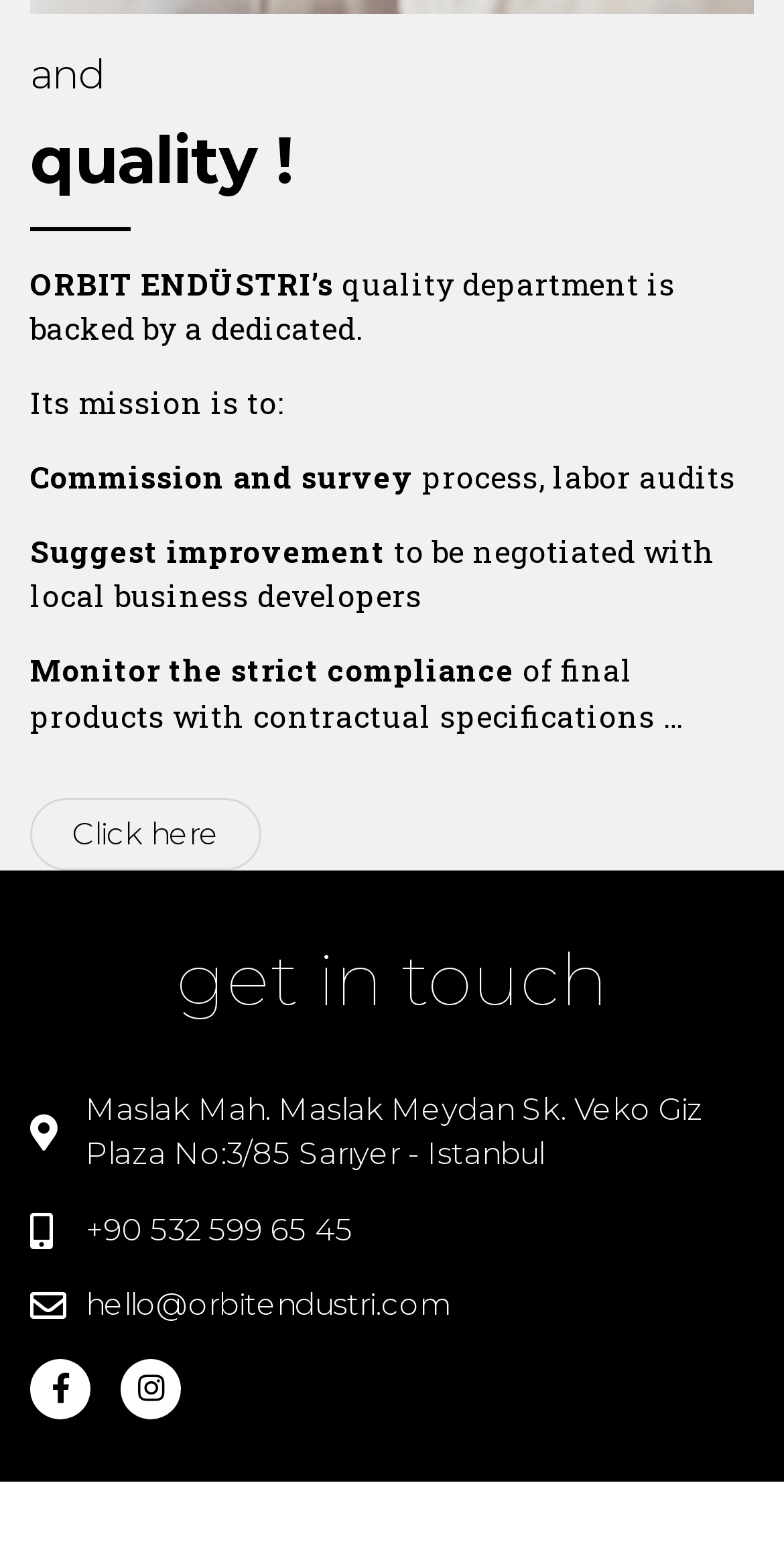Answer the question with a single word or phrase: 
What is the name of the company?

ORBIT ENDÜSTRI